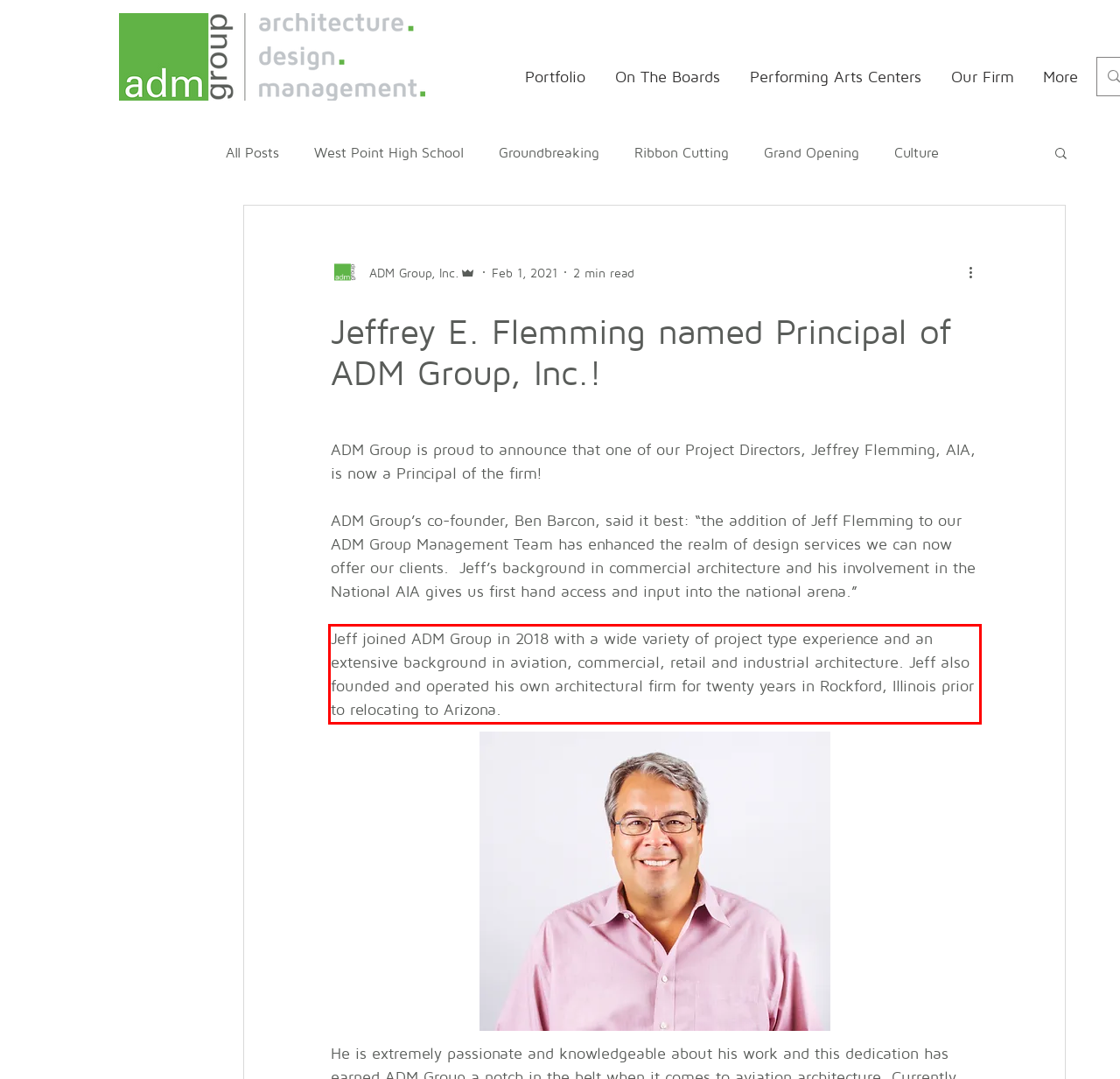You have a screenshot of a webpage with a UI element highlighted by a red bounding box. Use OCR to obtain the text within this highlighted area.

Jeff joined ADM Group in 2018 with a wide variety of project type experience and an extensive background in aviation, commercial, retail and industrial architecture. Jeff also founded and operated his own architectural firm for twenty years in Rockford, Illinois prior to relocating to Arizona.